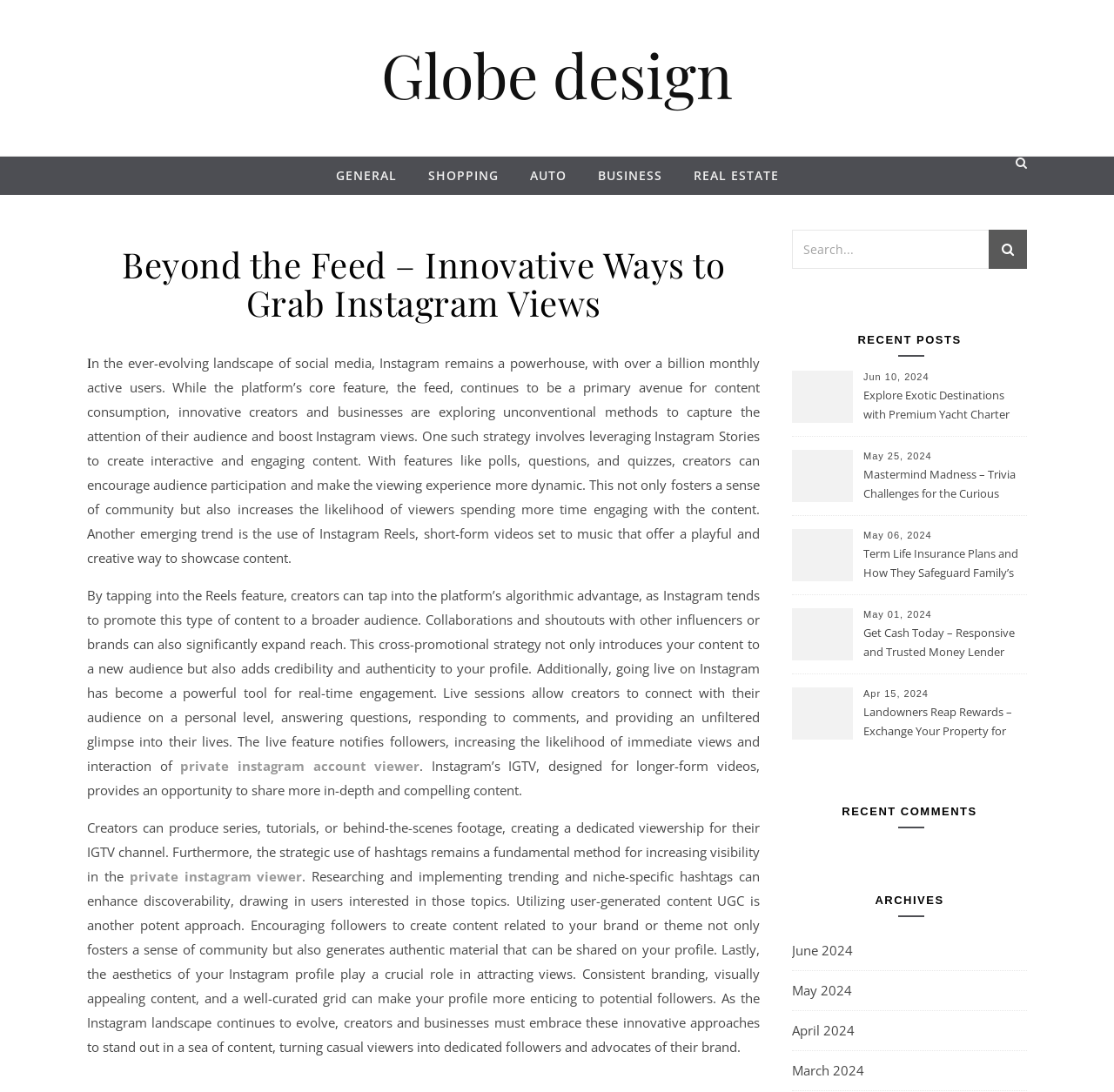Please determine the bounding box of the UI element that matches this description: private instagram viewer. The coordinates should be given as (top-left x, top-left y, bottom-right x, bottom-right y), with all values between 0 and 1.

[0.116, 0.794, 0.271, 0.81]